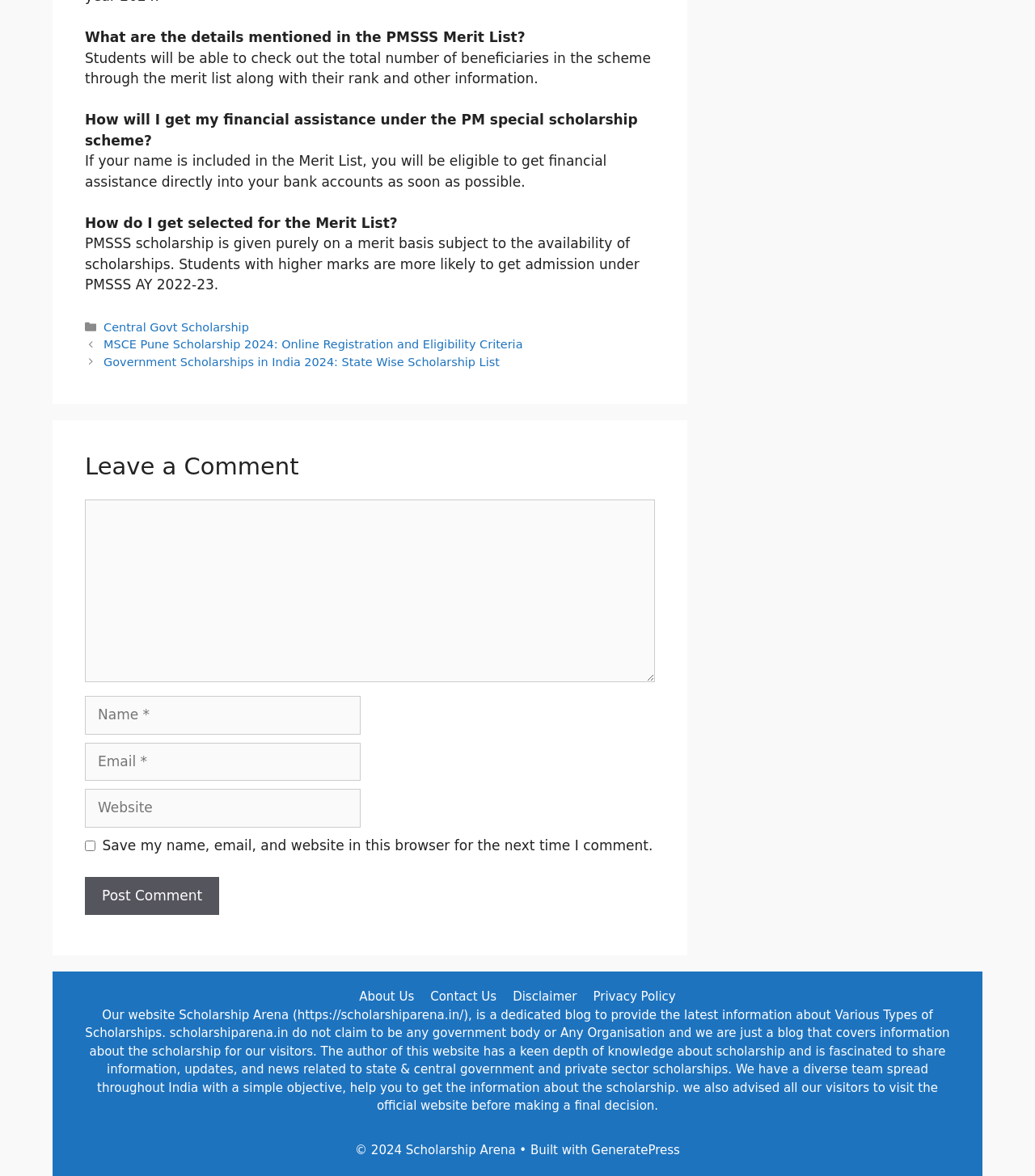Select the bounding box coordinates of the element I need to click to carry out the following instruction: "Click on 'Post Comment'".

[0.082, 0.745, 0.212, 0.778]